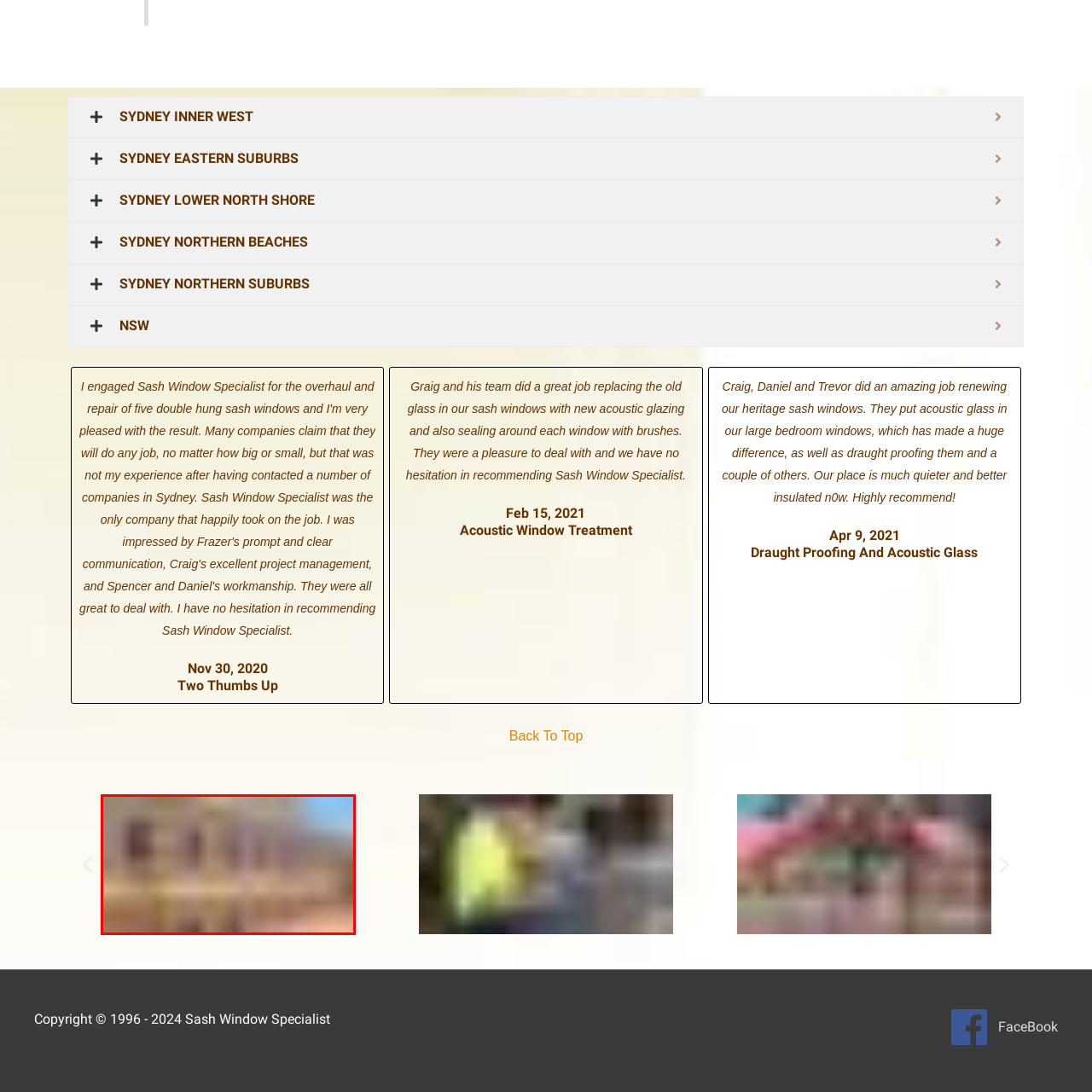Direct your attention to the red-bounded image and answer the question with a single word or phrase:
What is the color of the sky in the background?

Blue